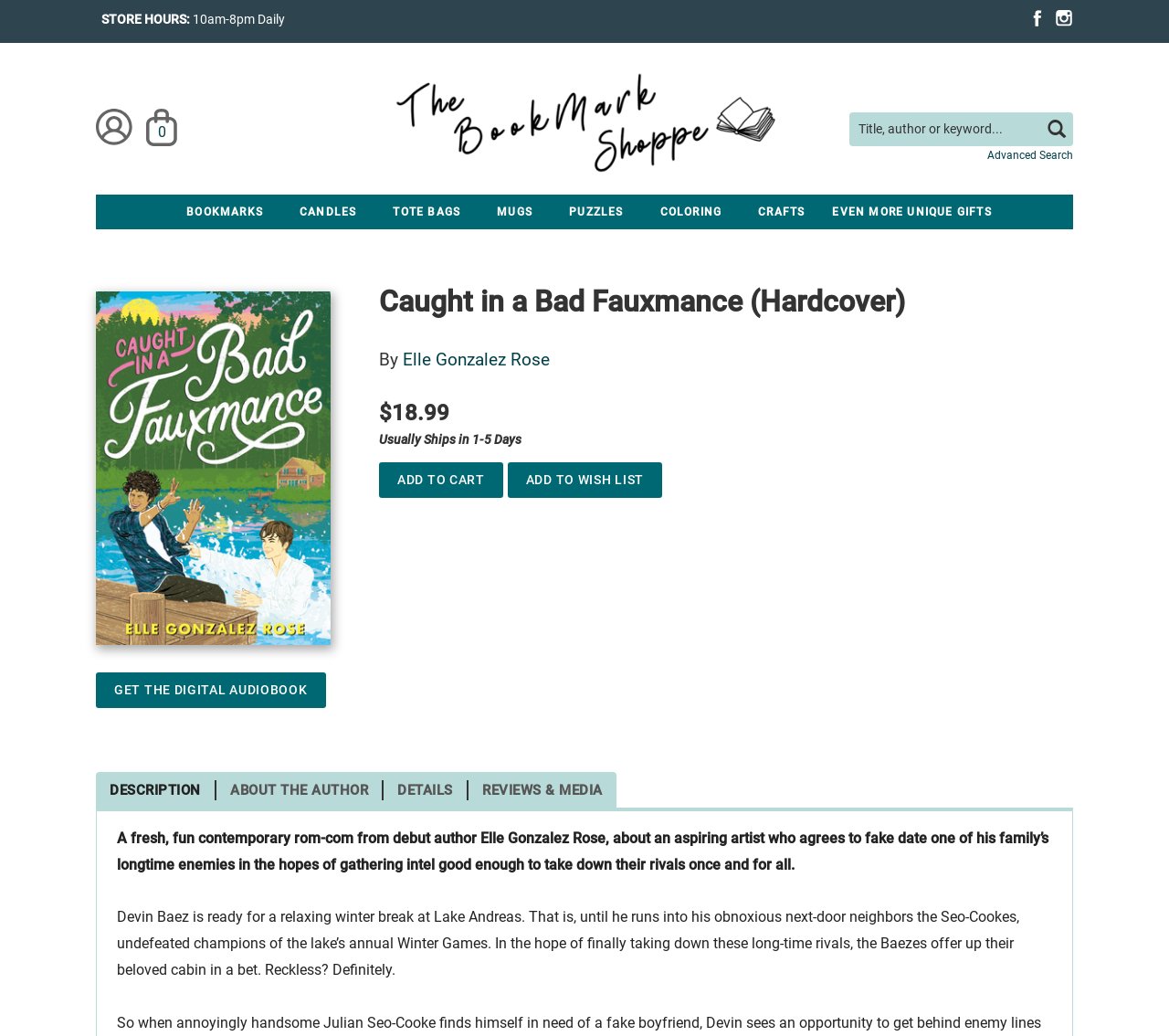What is the price of the book 'Caught in a Bad Fauxmance'?
Please give a well-detailed answer to the question.

I found the price of the book by looking at the section that describes the book, where it says '$18.99' in a prominent font. This is likely the price of the book.